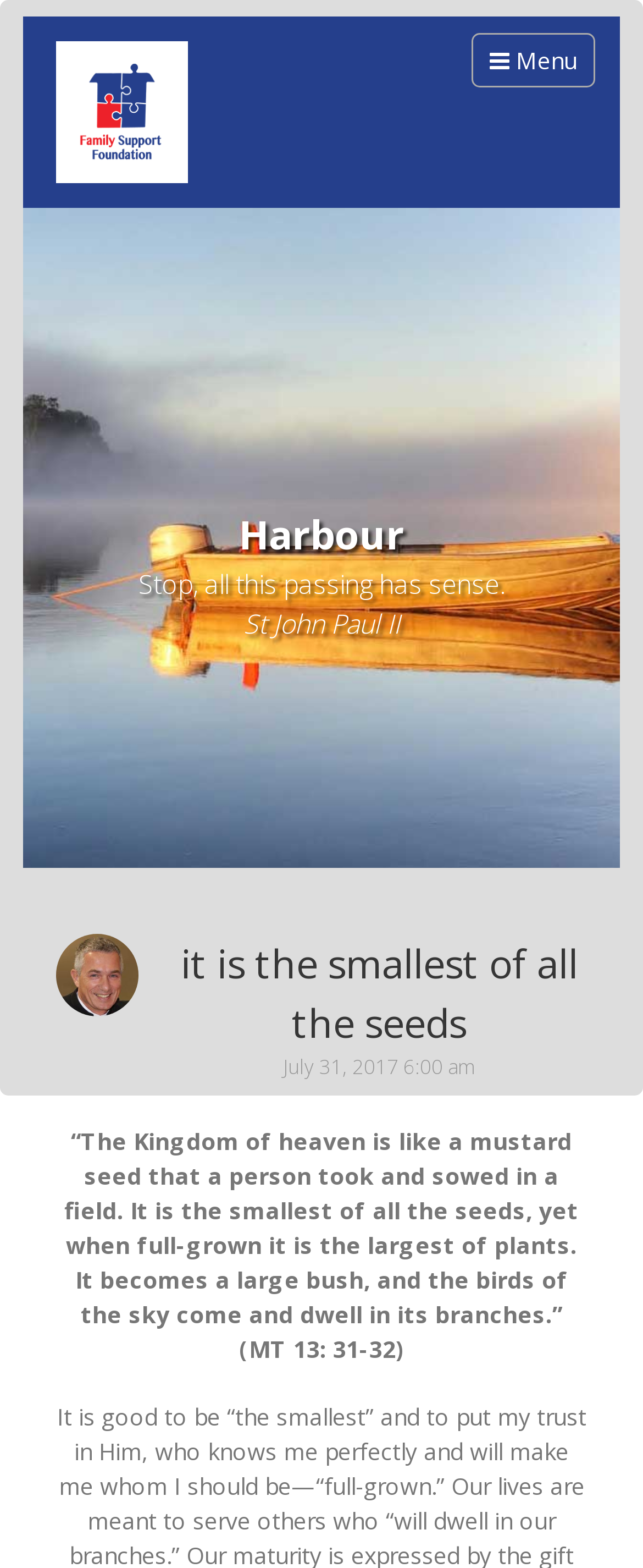What is the theme of the image?
Please answer the question with a single word or phrase, referencing the image.

Family